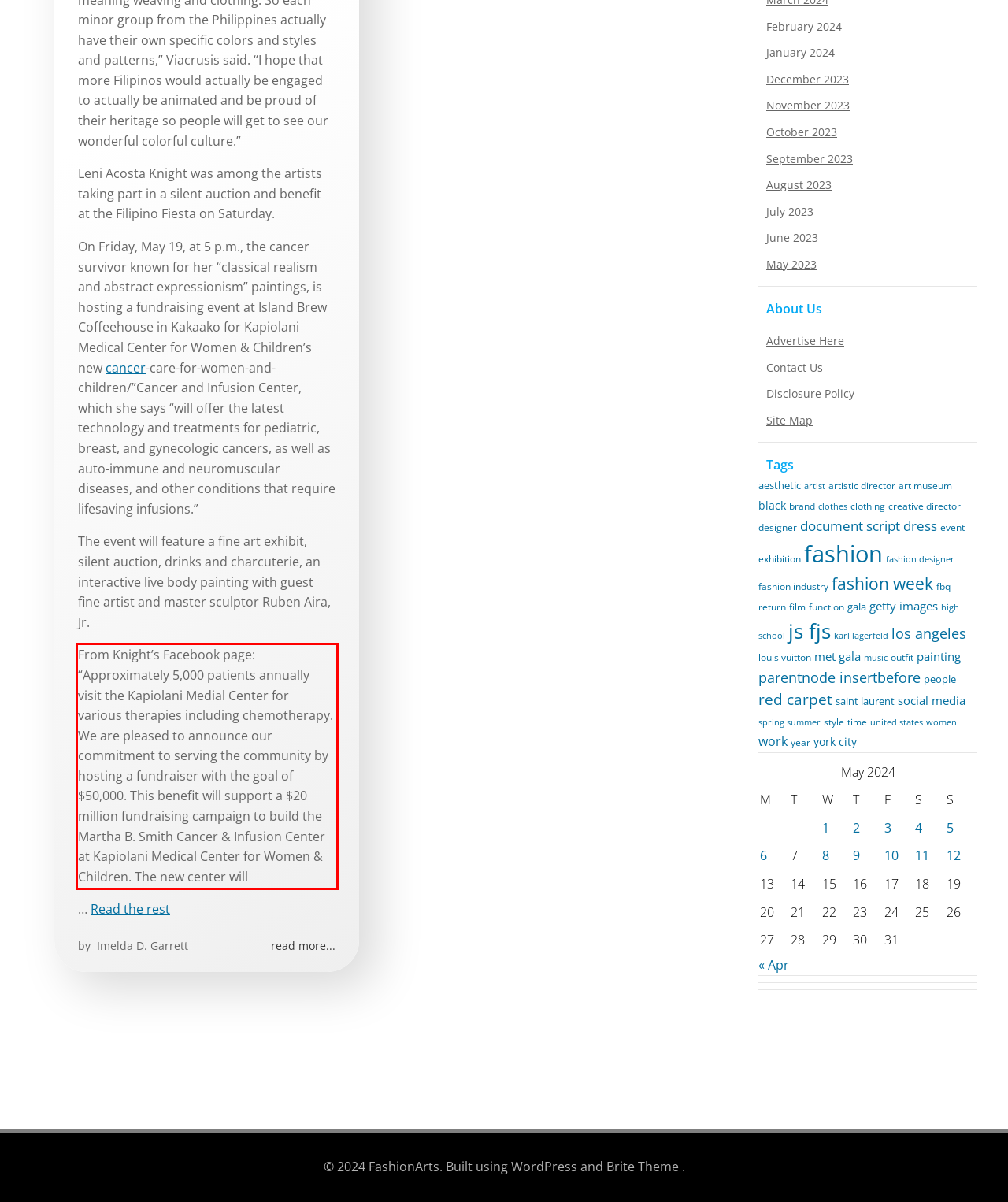Please identify and extract the text from the UI element that is surrounded by a red bounding box in the provided webpage screenshot.

From Knight’s Facebook page: “Approximately 5,000 patients annually visit the Kapiolani Medial Center for various therapies including chemotherapy. We are pleased to announce our commitment to serving the community by hosting a fundraiser with the goal of $50,000. This benefit will support a $20 million fundraising campaign to build the Martha B. Smith Cancer & Infusion Center at Kapiolani Medical Center for Women & Children. The new center will